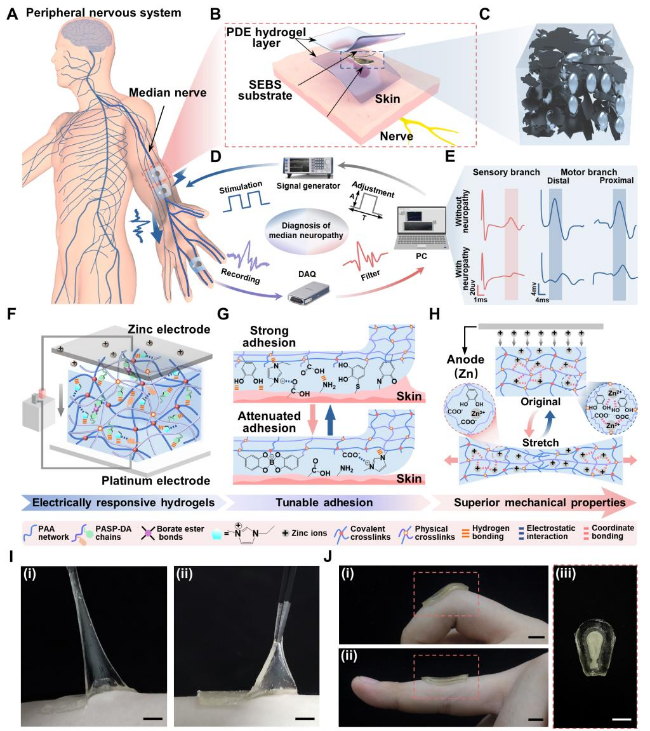Describe the important features and context of the image with as much detail as possible.

The image illustrates various hydrogel-based technologies designed for diagnosing peripheral neuropathy, as outlined in the accompanying text. It depicts the layered structure including the PDE hydrogel layer and SEBS substrate, emphasizing their application on the skin overlying nerves. The visual aids help explain the methods and advancements in diagnosing median neuropathy, with a focus on the feasibility and efficacy of hydrogel patches.

Key points highlighted in the image sequence include:

- **A** shows the peripheral nervous system, specifying the median nerve's location.
- **B** zooms in on the interface between the hydrogel and skin, highlighting its direct contact with the nerve.
- **C** may display the molecular or structural characteristics of the hydrogels used, showcasing their design for optimal performance.
- Subsequent panels (**D** to **J**) detail the mechanisms of stimulation and recording, electrode configurations, adaptability of adhesion, and mechanical properties of the materials involved.

Overall, the image conveys the innovative approaches being explored in the diagnosis and rehabilitation of neuropathy, focusing on the interplay between the advanced hydrogel technologies and the biological interfaces.